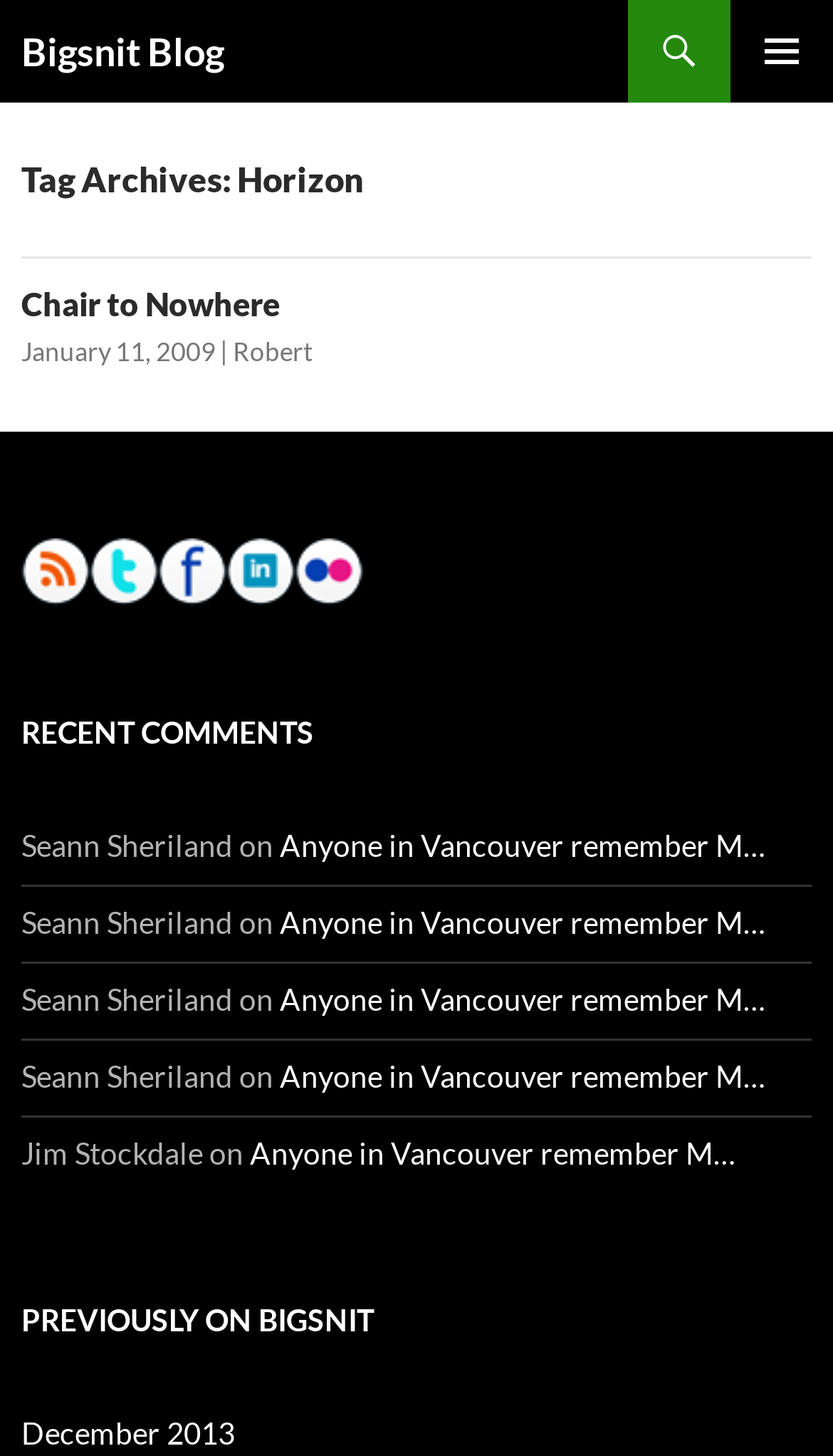Can you determine the bounding box coordinates of the area that needs to be clicked to fulfill the following instruction: "Go to the RSS page"?

[0.026, 0.377, 0.108, 0.401]